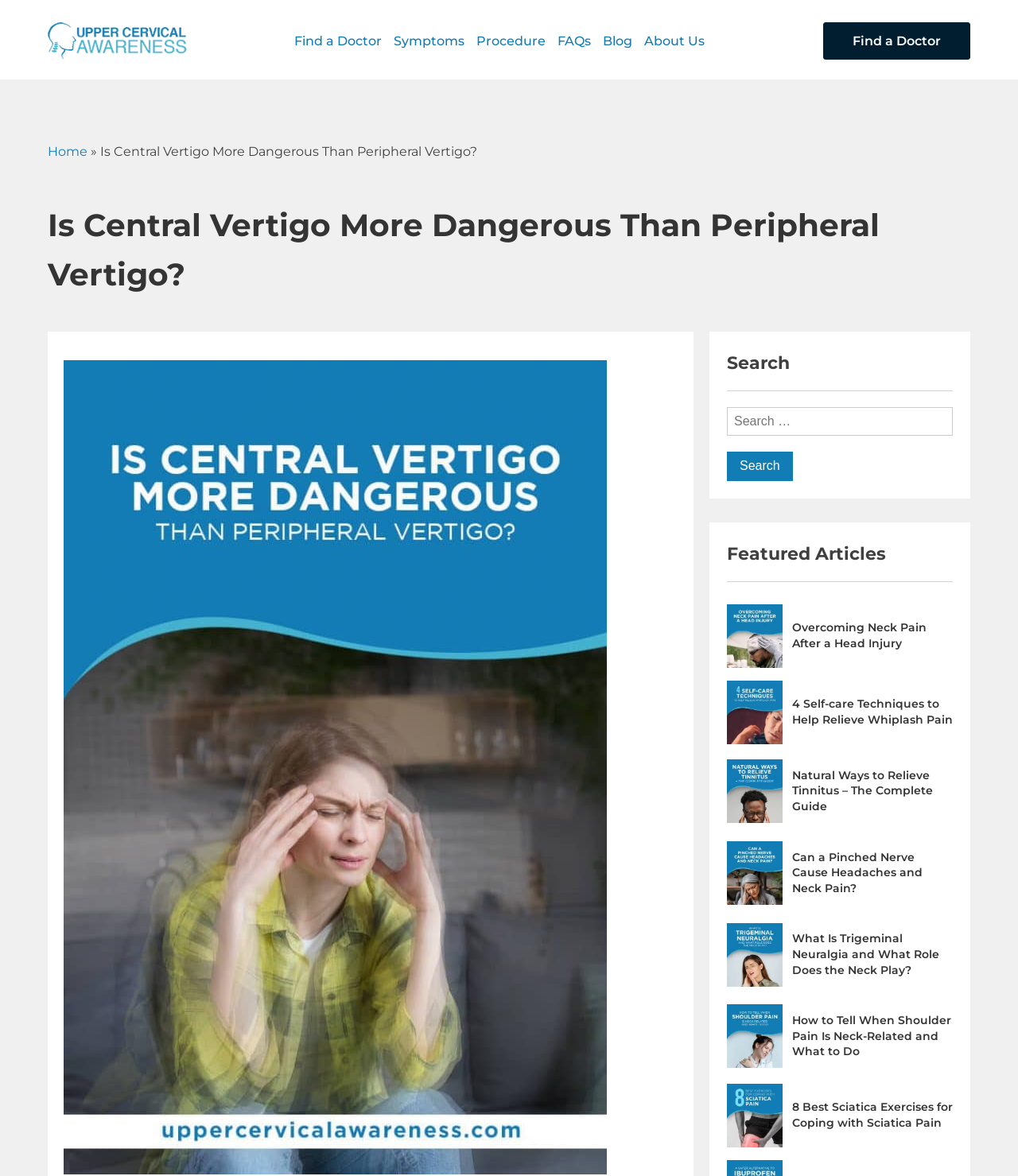Give a concise answer of one word or phrase to the question: 
How many images are there on the webpage?

7